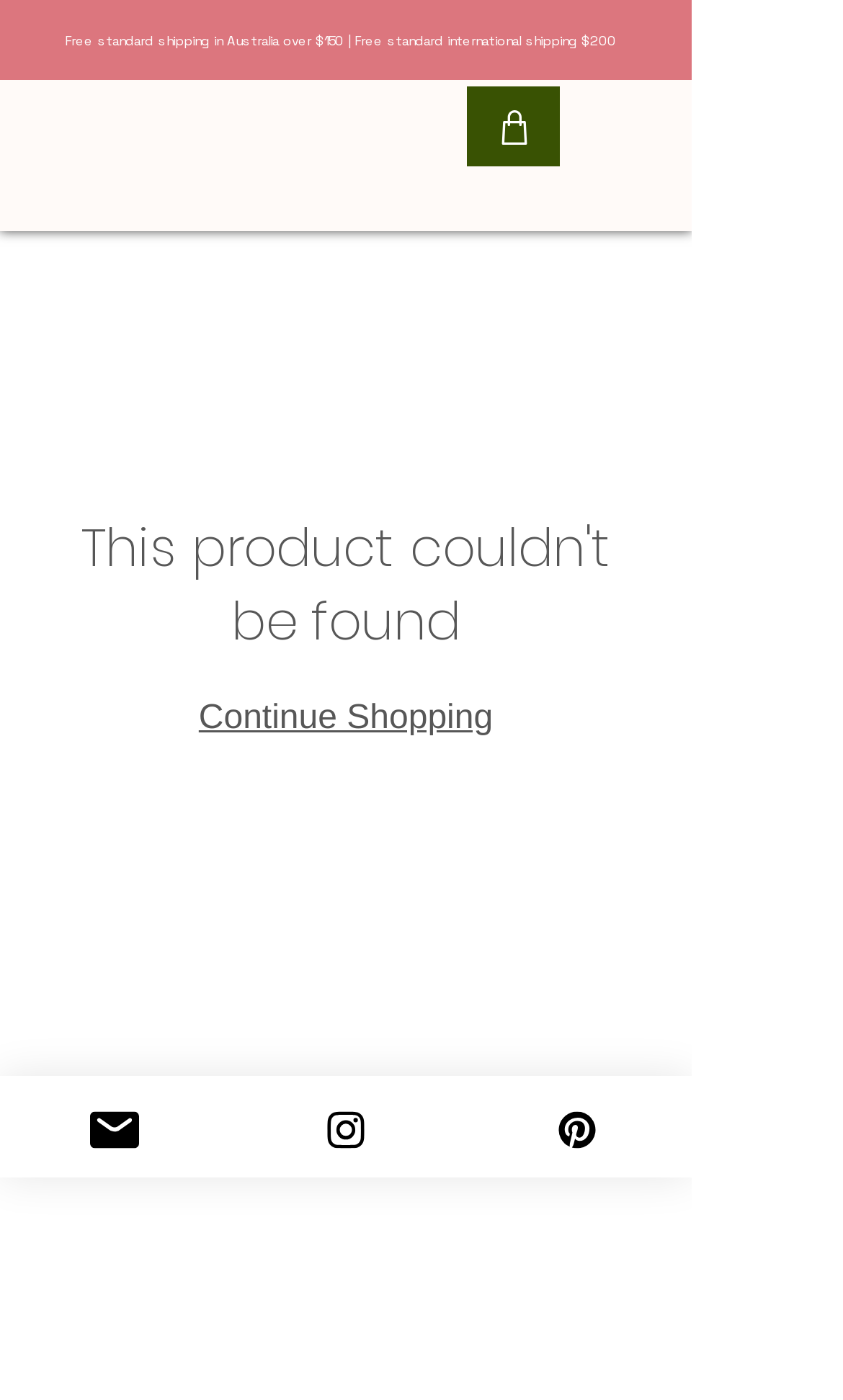Calculate the bounding box coordinates for the UI element based on the following description: "Email". Ensure the coordinates are four float numbers between 0 and 1, i.e., [left, top, right, bottom].

[0.0, 0.769, 0.274, 0.841]